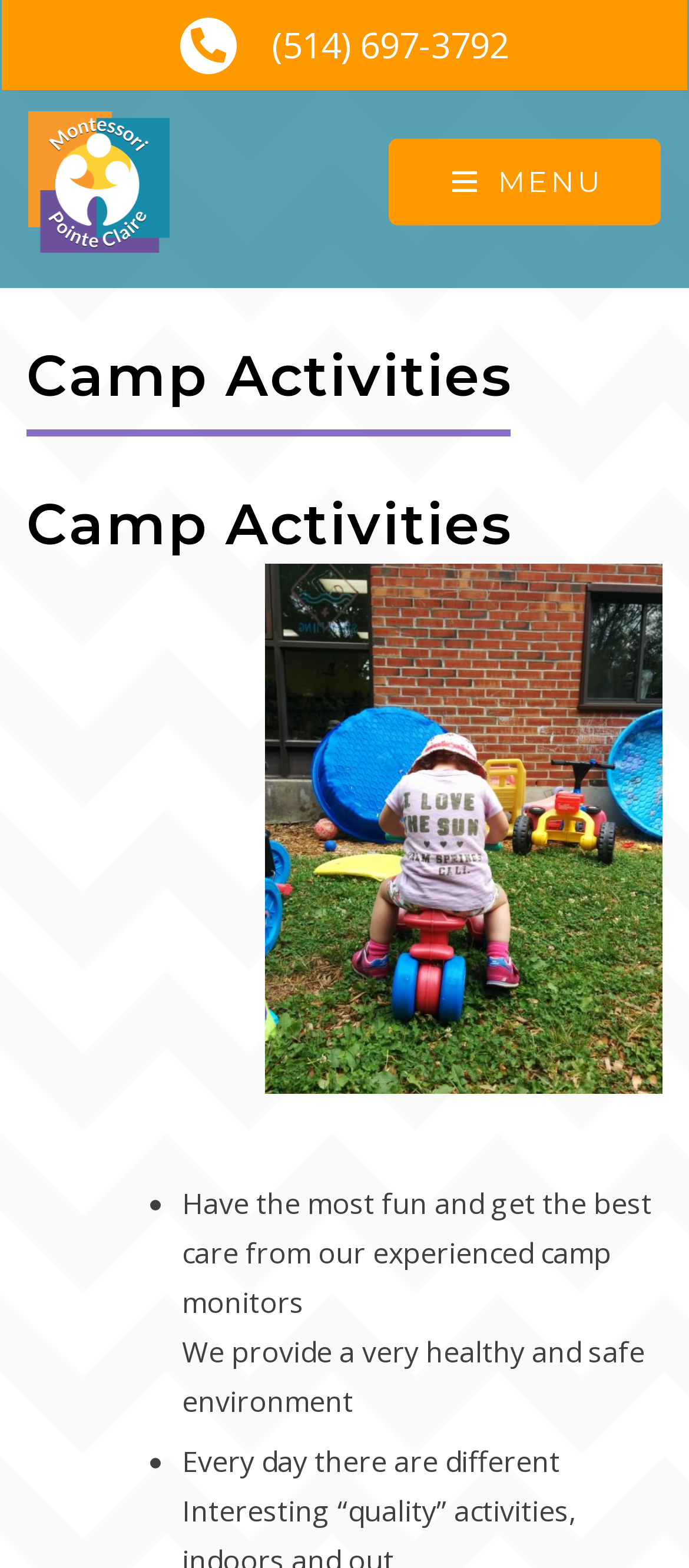How many images are there on the webpage?
Based on the screenshot, answer the question with a single word or phrase.

2